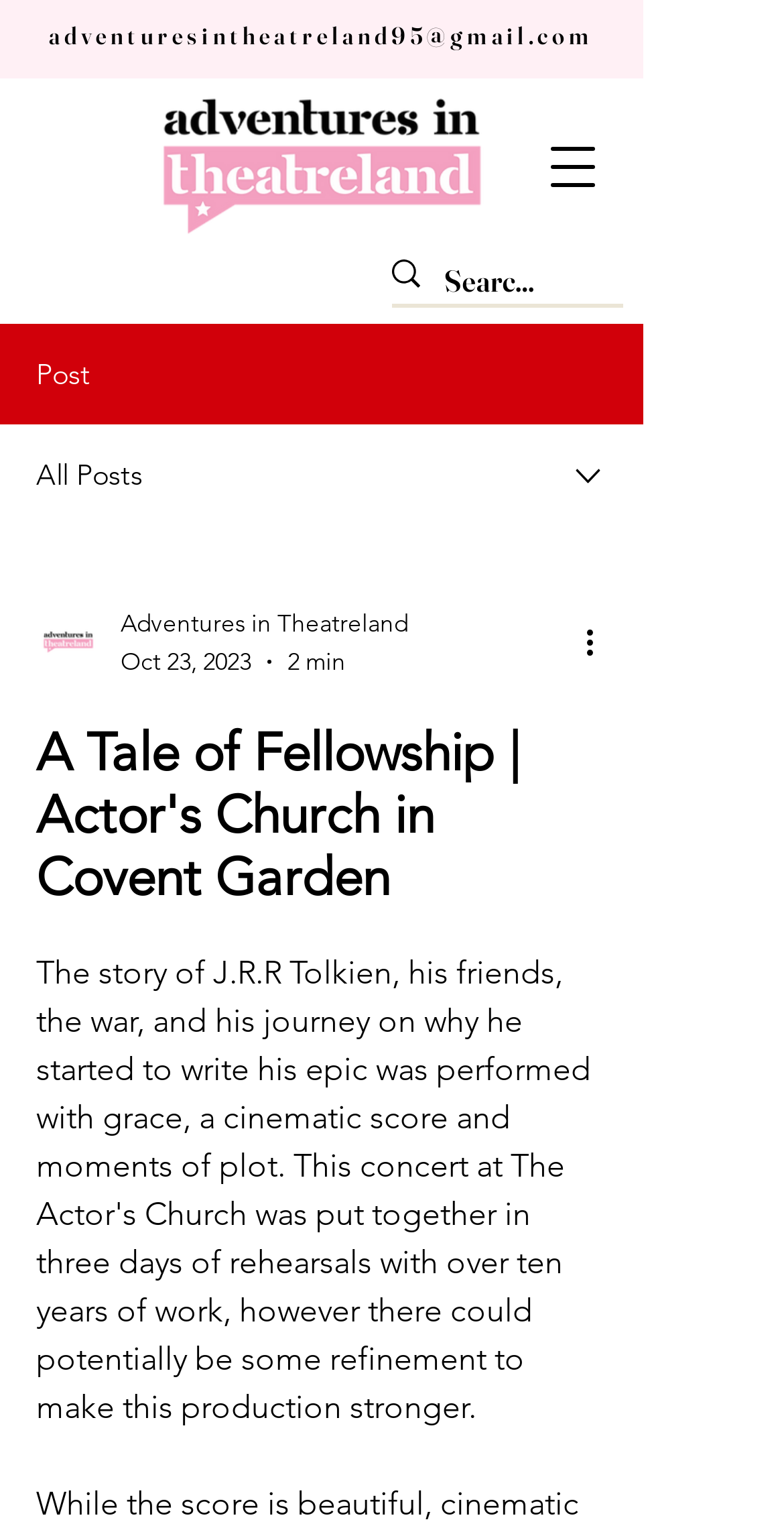Generate a comprehensive description of the webpage.

The webpage appears to be a blog post or article about J.R.R Tolkien, with a focus on his story, friends, and the war that inspired him to write his epic works. 

At the top left of the page, there is a link to an email address, "adventuresintheatreland95@gmail.com". Next to it, there is a logo image for "Adventures in Theatreland". On the top right, there is a button to open a navigation menu. 

Below the navigation button, there is a search bar with a magnifying glass icon, allowing users to search for content on the website. 

The main content of the page is divided into sections. On the left side, there are several static text elements, including "Post" and "All Posts". On the right side, there is an image, followed by a combobox with a dropdown menu. The combobox contains the writer's picture, the title "Adventures in Theatreland", the date "Oct 23, 2023", and the duration "2 min". 

Below the combobox, there is a button labeled "More actions" with an accompanying image. The main heading of the page, "A Tale of Fellowship | Actor's Church in Covent Garden", is located at the bottom of the page, spanning almost the entire width.